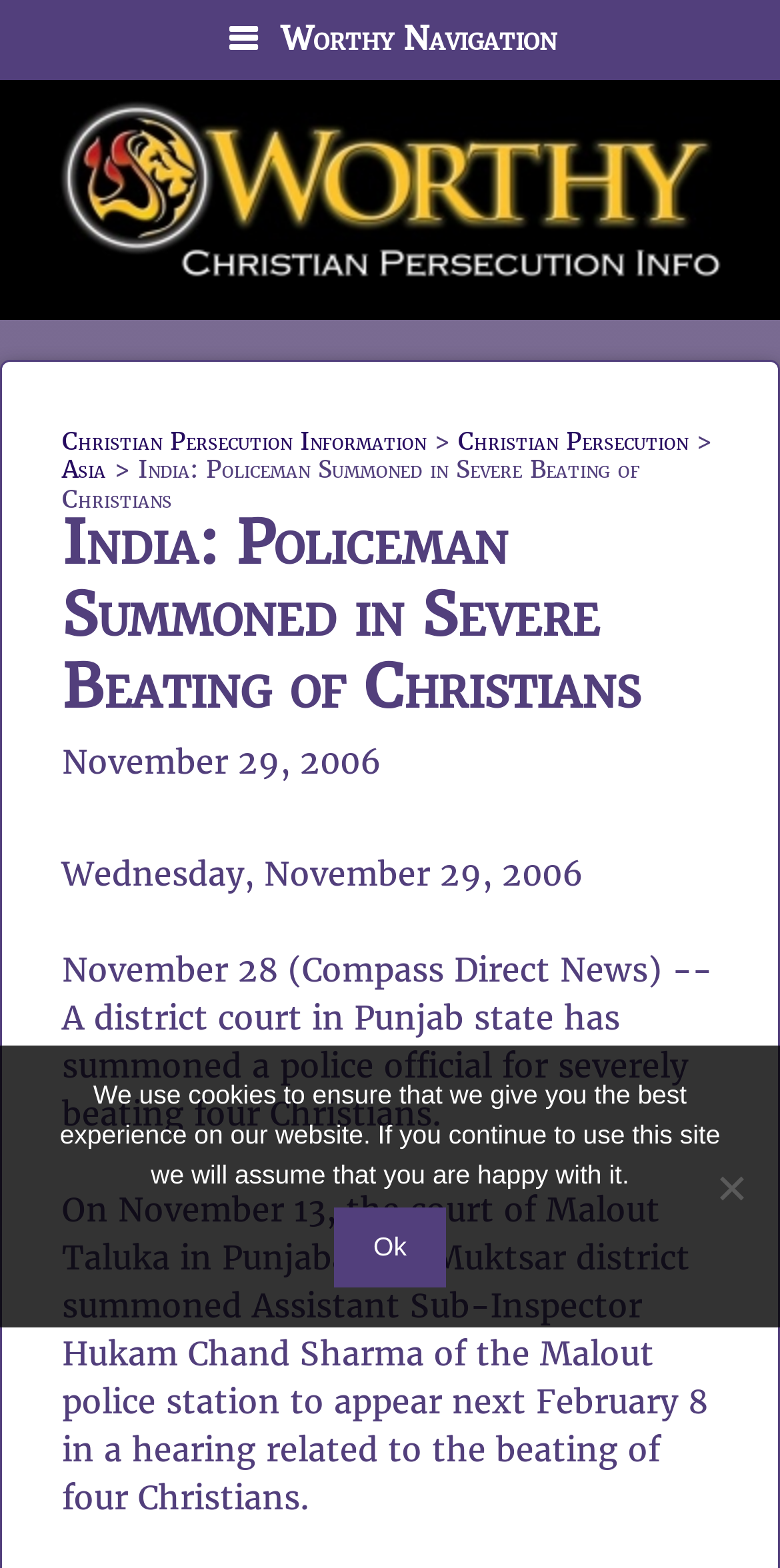What is the name of the state where the incident took place?
Answer the question using a single word or phrase, according to the image.

Punjab